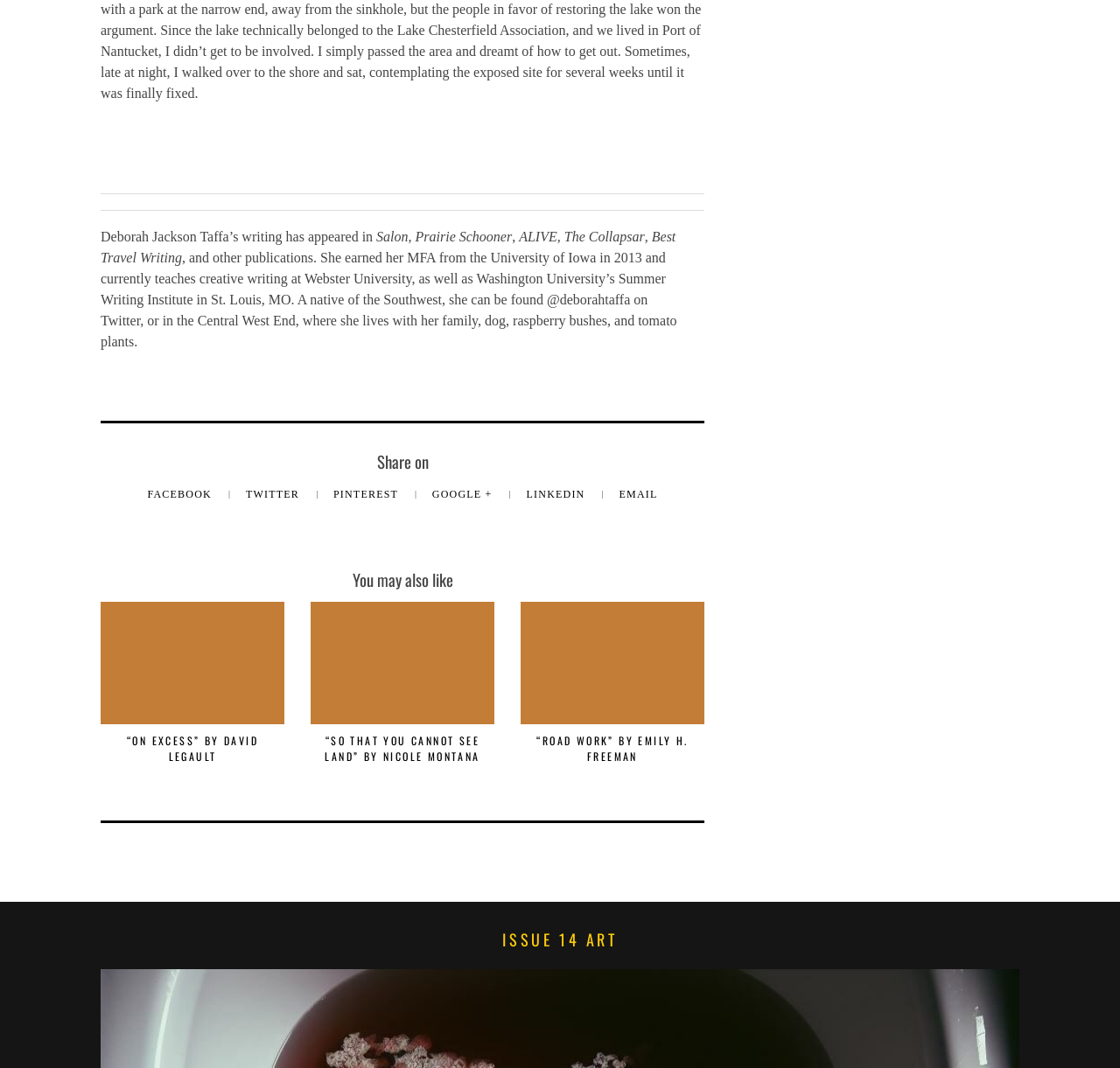What is Deborah Jackson Taffa's Twitter handle?
Based on the image, provide your answer in one word or phrase.

@deborahtaffa